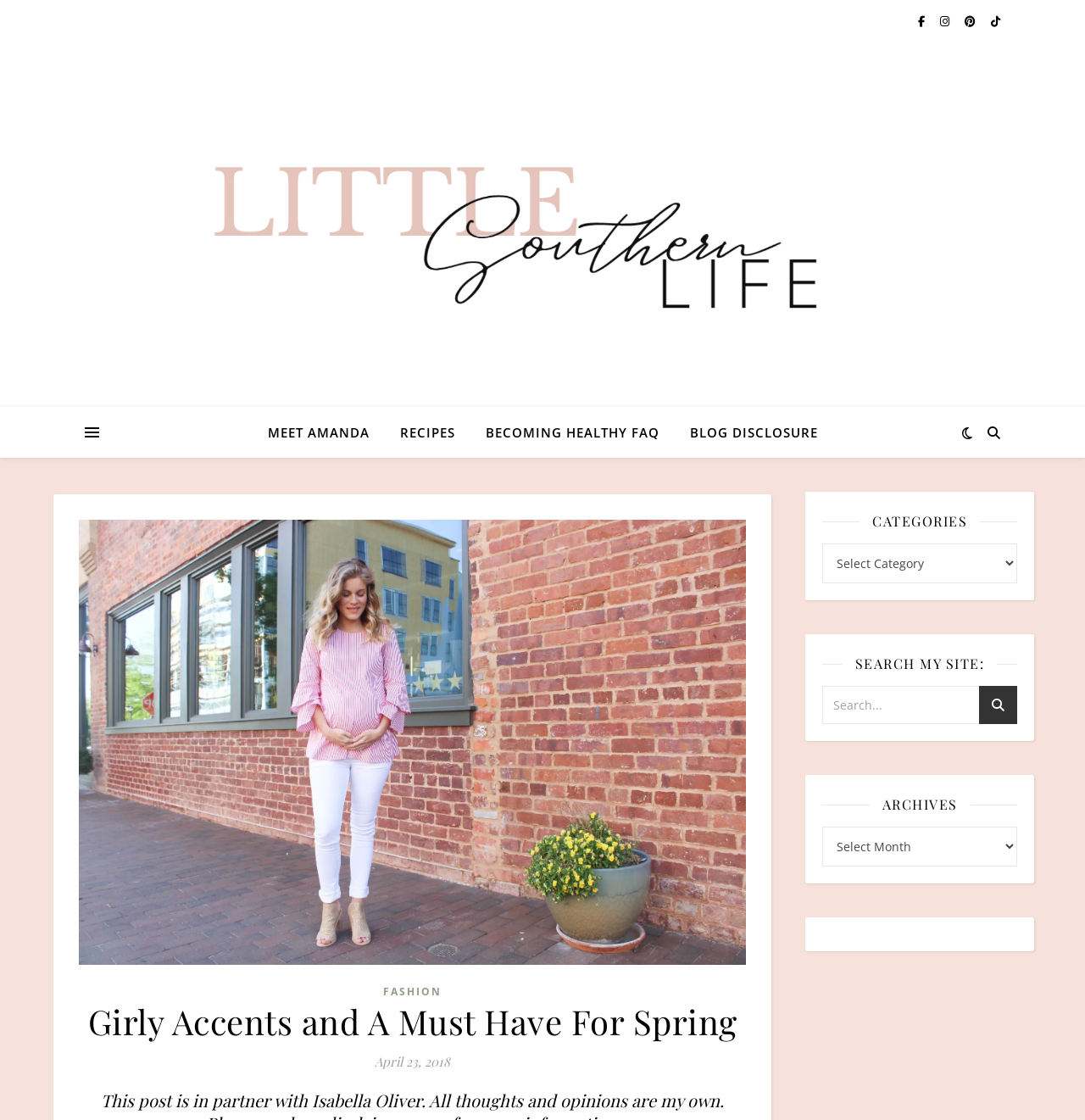Describe every aspect of the webpage in a detailed manner.

This webpage appears to be a blog post about fashion, specifically discussing "Girly Accents and A Must Have For Spring". At the top, there are four social media links represented by icons, aligned horizontally. Below these icons, there is a navigation menu with five links: "MEET AMANDA", "RECIPES", "BECOMING HEALTHY FAQ", "BLOG DISCLOSURE", and another link not explicitly mentioned in the accessibility tree.

The main content of the webpage is a blog post with a heading "Girly Accents and A Must Have For Spring" and a subheading "April 23, 2018". The post likely contains text and possibly images, but the exact content is not specified in the accessibility tree.

On the right side of the webpage, there is a complementary section with several elements. At the top, there is a heading "CATEGORIES" followed by a combobox with the label "Categories". Below this, there is a search bar with a searchbox and a button labeled "st". Further down, there is a heading "ARCHIVES" followed by another combobox with the label "Archives".